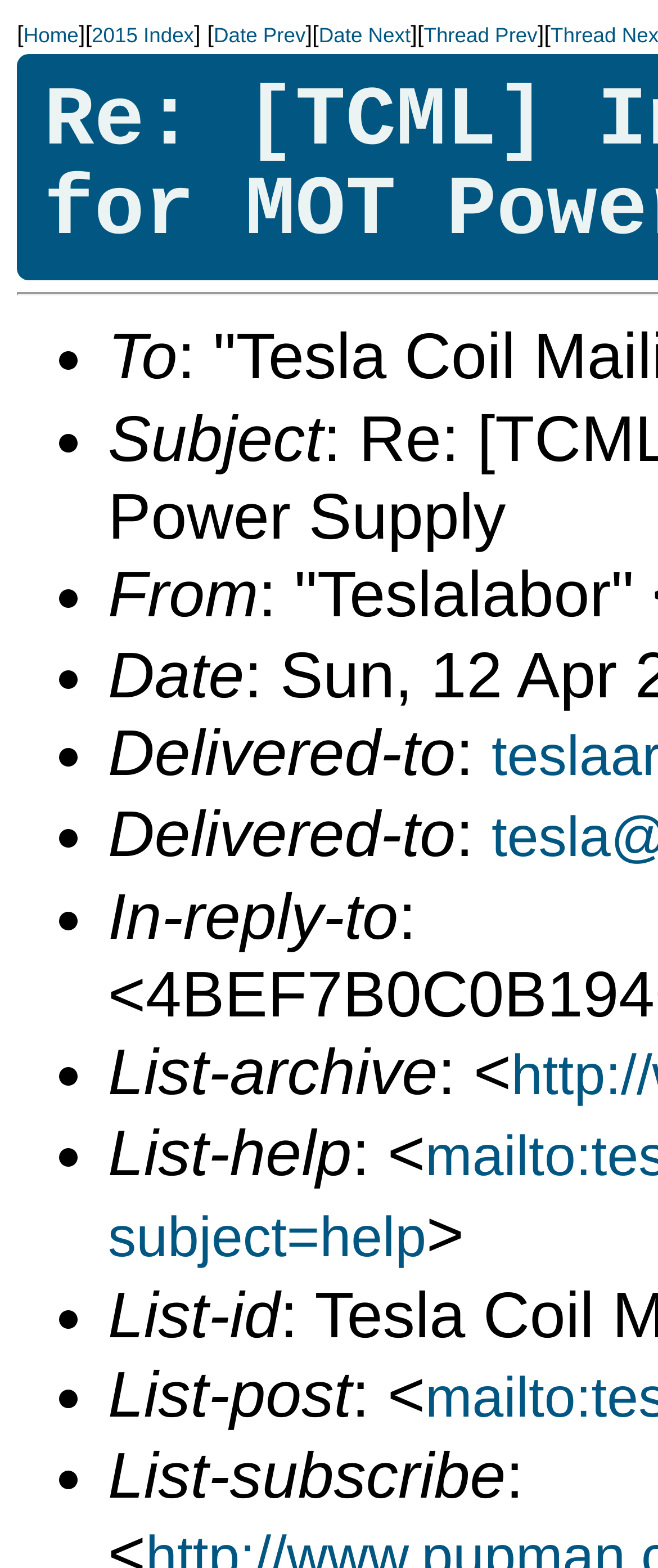Generate the text of the webpage's primary heading.

Re: [TCML] Inductive Ballast for MOT Power Supply